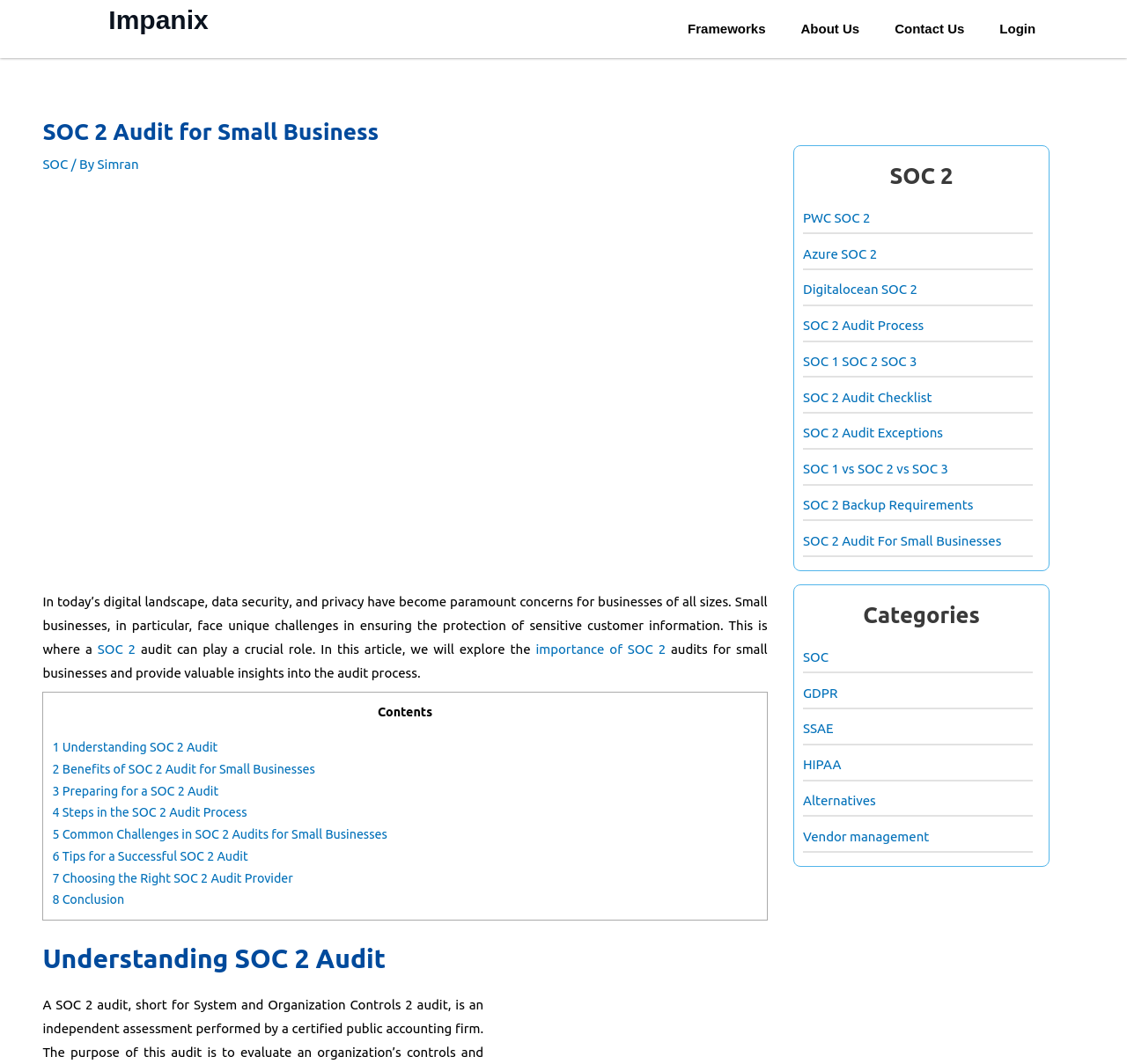Find the bounding box coordinates of the clickable region needed to perform the following instruction: "Learn about the 'Benefits of SOC 2 Audit for Small Businesses'". The coordinates should be provided as four float numbers between 0 and 1, i.e., [left, top, right, bottom].

[0.046, 0.716, 0.28, 0.729]